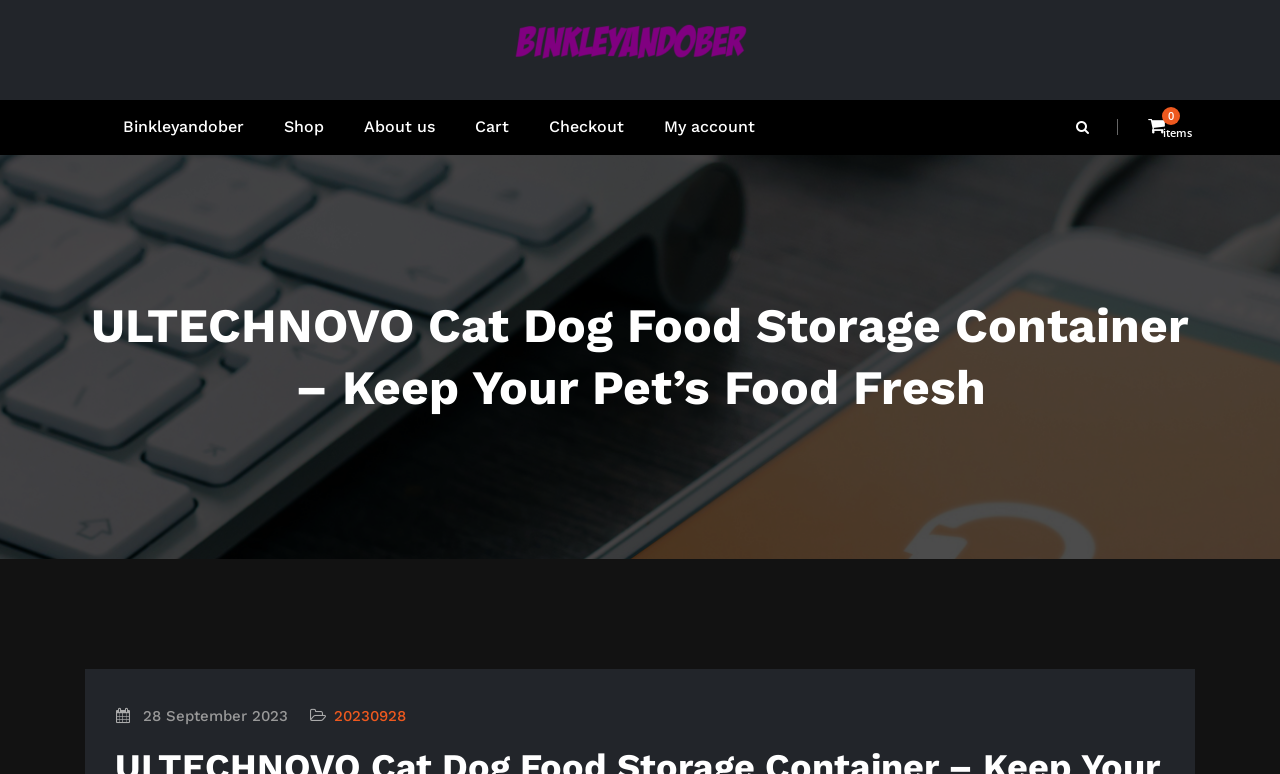Pinpoint the bounding box coordinates of the element you need to click to execute the following instruction: "check my account". The bounding box should be represented by four float numbers between 0 and 1, in the format [left, top, right, bottom].

[0.503, 0.129, 0.605, 0.2]